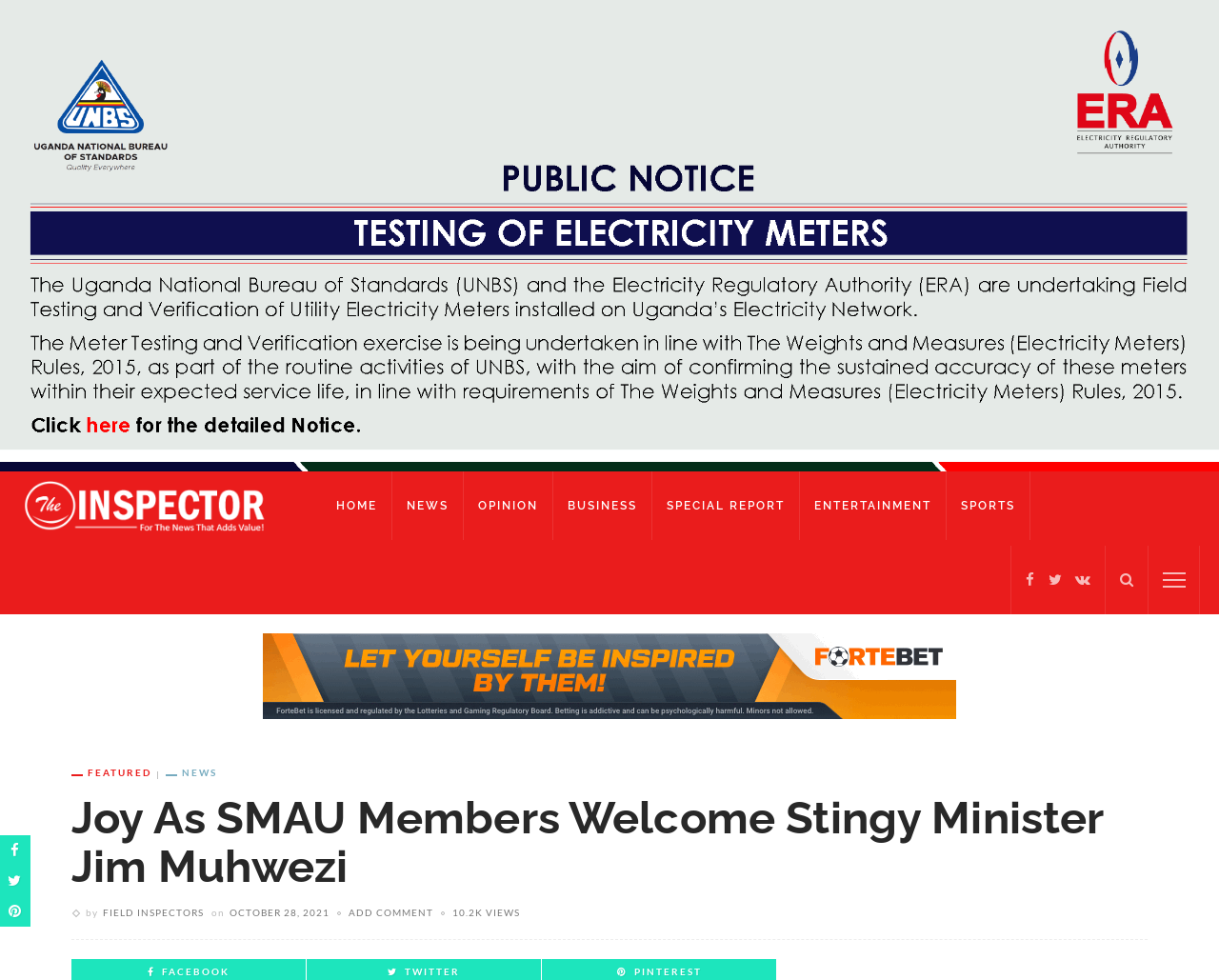Provide the bounding box coordinates for the UI element that is described by this text: "NEWS". The coordinates should be in the form of four float numbers between 0 and 1: [left, top, right, bottom].

[0.322, 0.481, 0.38, 0.551]